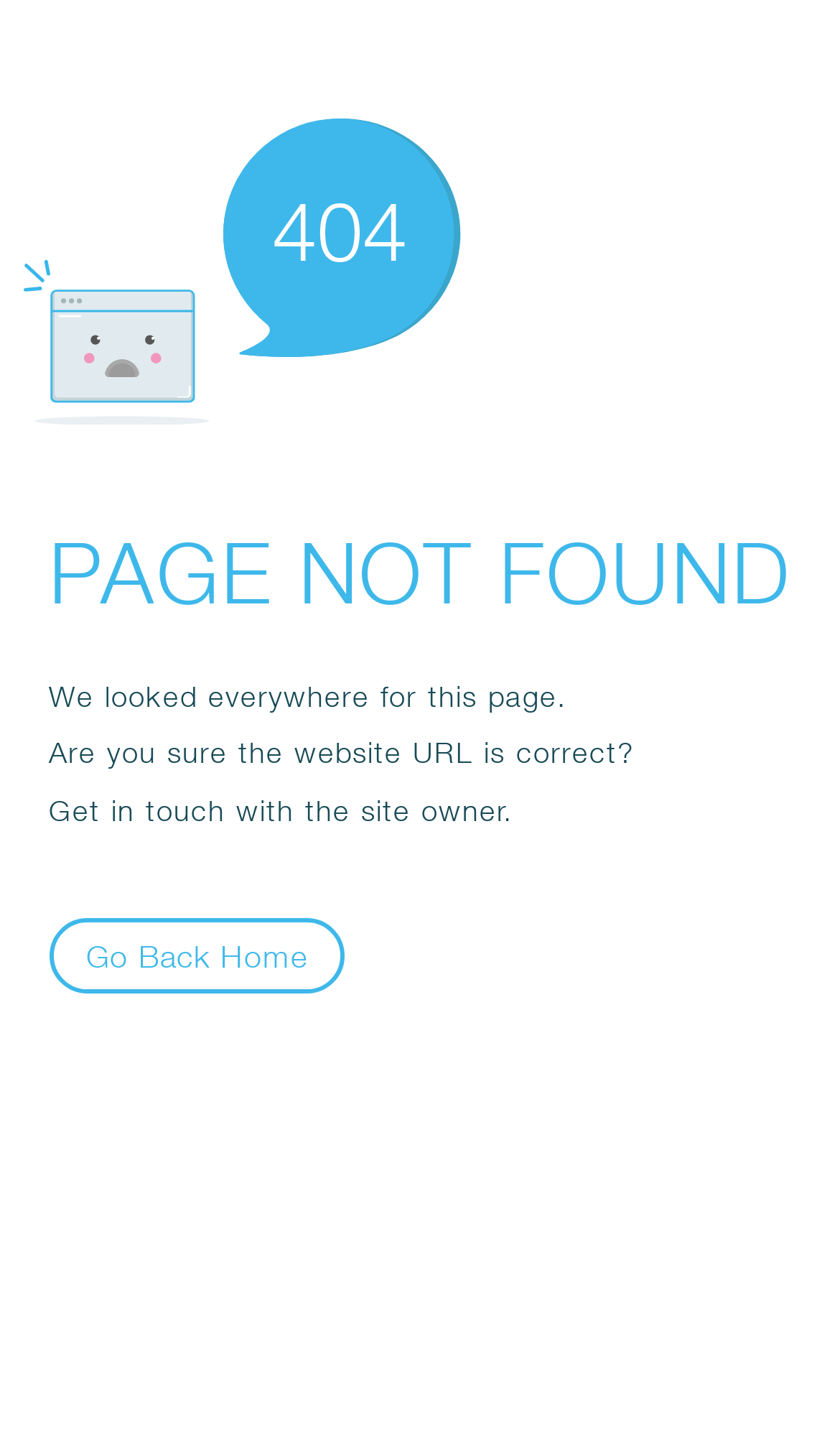Bounding box coordinates must be specified in the format (top-left x, top-left y, bottom-right x, bottom-right y). All values should be floating point numbers between 0 and 1. What are the bounding box coordinates of the UI element described as: Go Back Home

[0.058, 0.642, 0.411, 0.695]